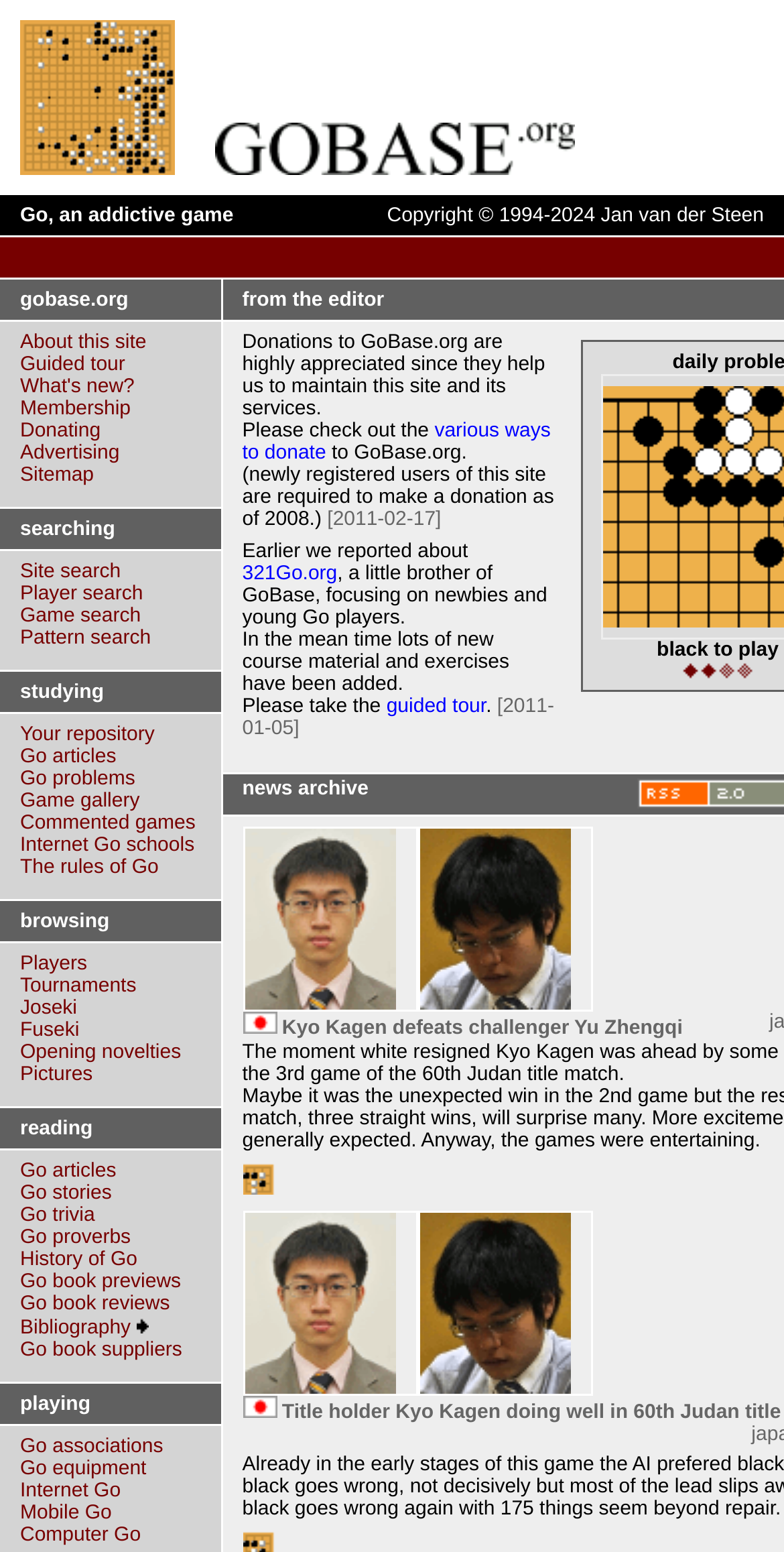Create an in-depth description of the webpage, covering main sections.

The webpage is about GoBase.org, a website dedicated to Go games, information, and study tools. At the top, there is a layout table cell containing a link to "Honinbo Shusaku vs. Gennan Inseki, 1846" with an accompanying image, and another image with the text "GoBase.org". 

Below this, there is a layout table with three rows. The first row has three cells, with the first cell being empty, the second cell containing the text "Go, an addictive game", and the third cell containing copyright information. The second row is empty, and the third row has a single cell that spans the entire width of the table.

Underneath this table, there is a grid with multiple rows and columns. The grid contains various links and text, including a navigation menu with options such as "About this site", "Guided tour", "What's new?", "Membership", "Donating", "Advertising", and "Sitemap". There are also links to search functions, including "Site search", "Player search", "Game search", and "Pattern search". Additionally, there are links to study resources, including "Your repository", "Go articles", "Go problems", "Game gallery", "Commented games", "Internet Go schools", and "The rules of Go".